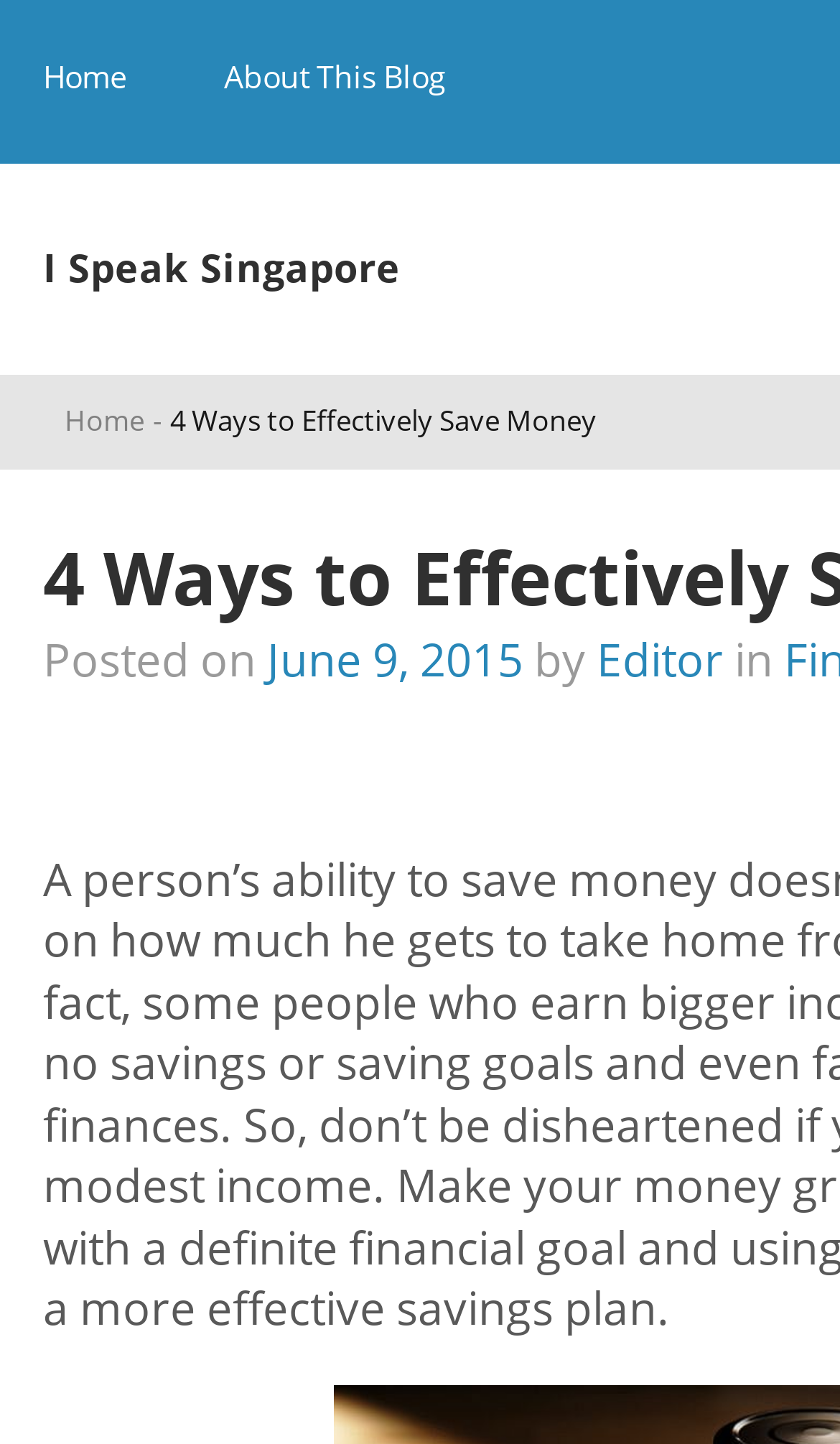Give an extensive and precise description of the webpage.

The webpage is about a blog post titled "4 Ways to Effectively Save Money" on the "I Speak Singapore" blog. At the top left corner, there are three links: "Home", "About This Blog", and another "Home" link. Below these links, the blog title "I Speak Singapore" is displayed prominently, with a smaller link to the blog title below it.

The main content of the blog post is headed by the title "4 Ways to Effectively Save Money", which is positioned near the top center of the page. Below the title, there is a posting information section that includes the date "June 9, 2015" and the author "Editor". 

There is no image on the page. The meta description provides a brief introduction to the blog post, stating that a person's ability to save money doesn't entirely depend on their income.